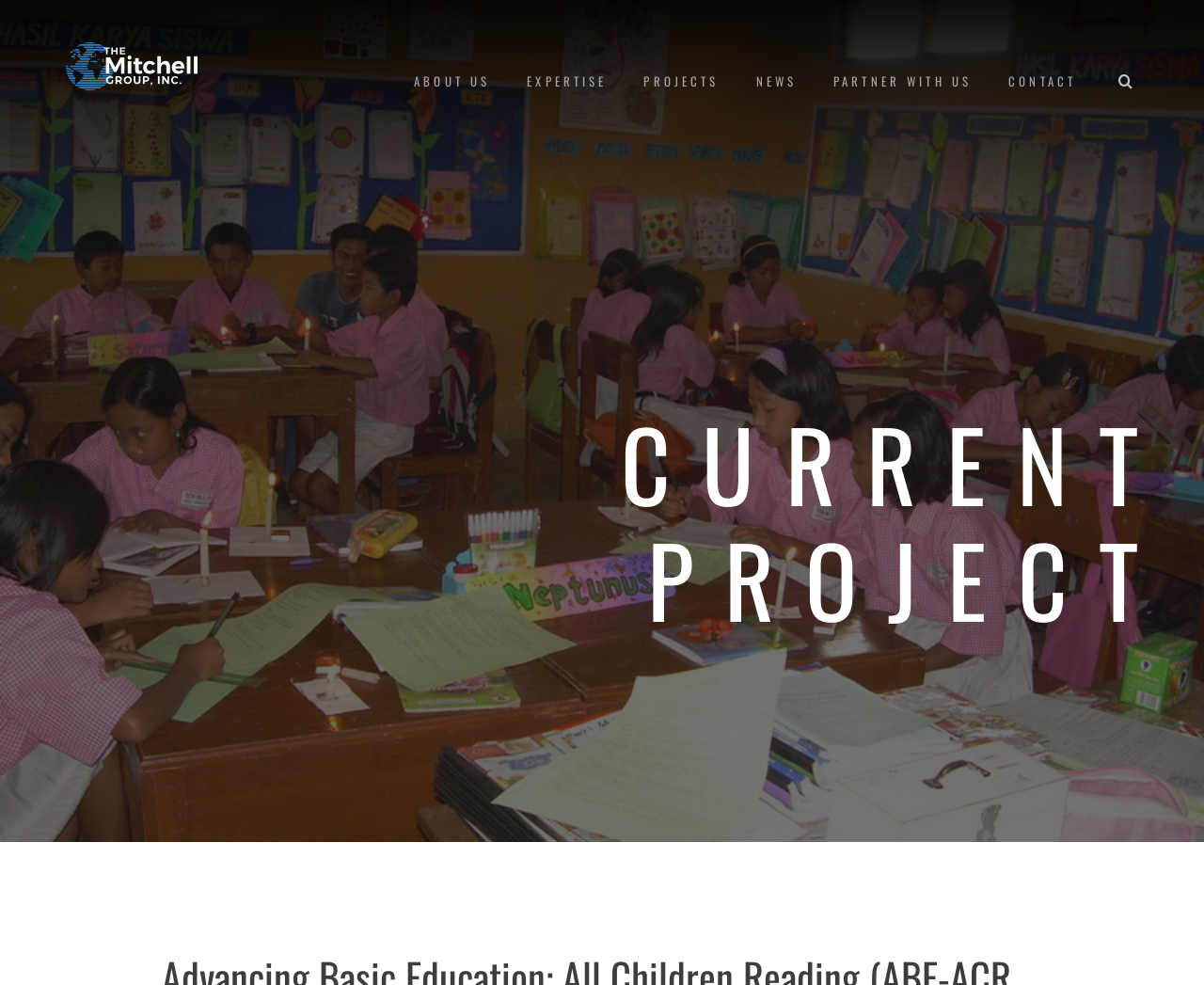Using the description: "Partner With Us", identify the bounding box of the corresponding UI element in the screenshot.

[0.692, 0.072, 0.807, 0.093]